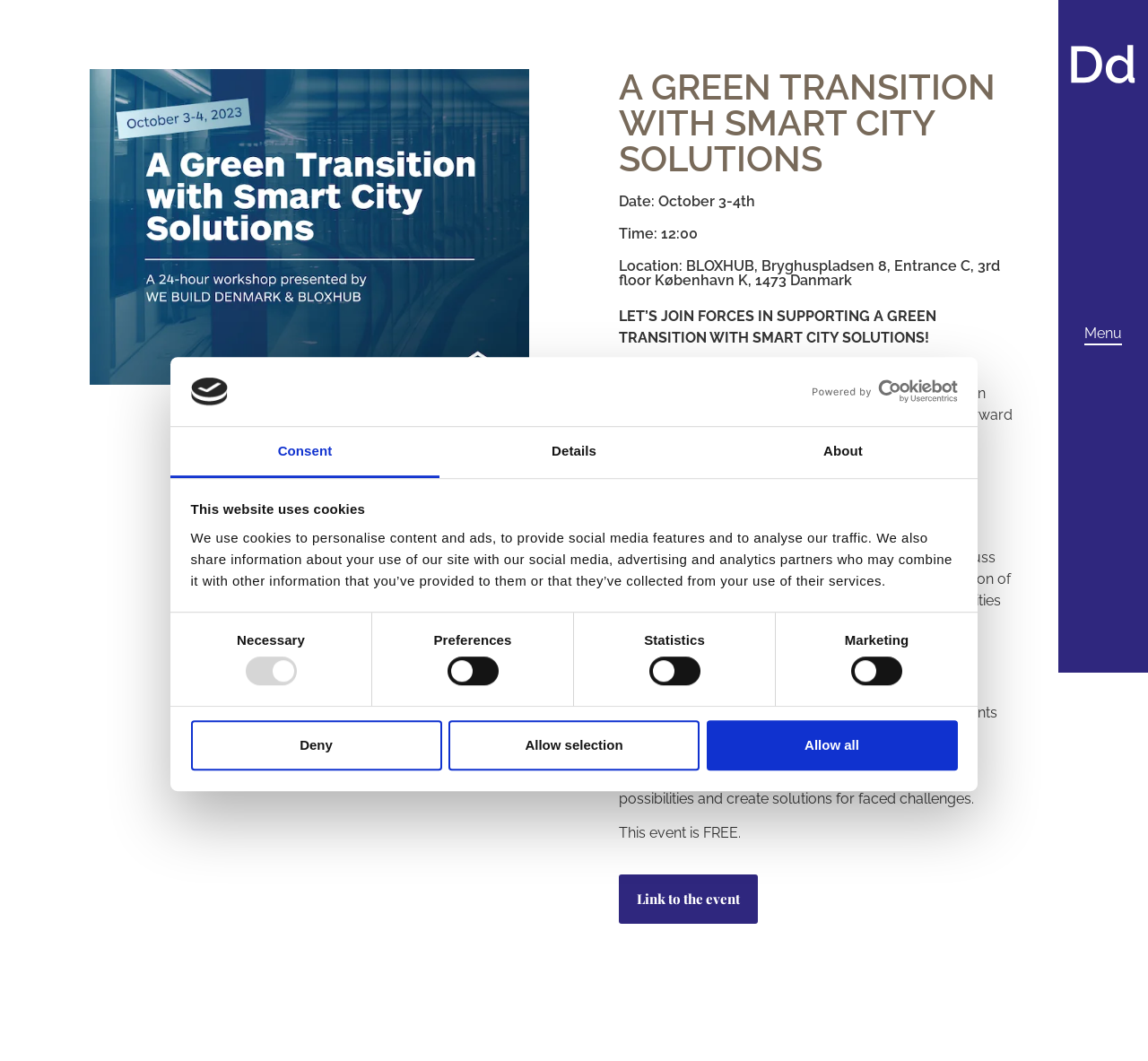Determine the coordinates of the bounding box that should be clicked to complete the instruction: "Open the link in a new window". The coordinates should be represented by four float numbers between 0 and 1: [left, top, right, bottom].

[0.697, 0.358, 0.834, 0.38]